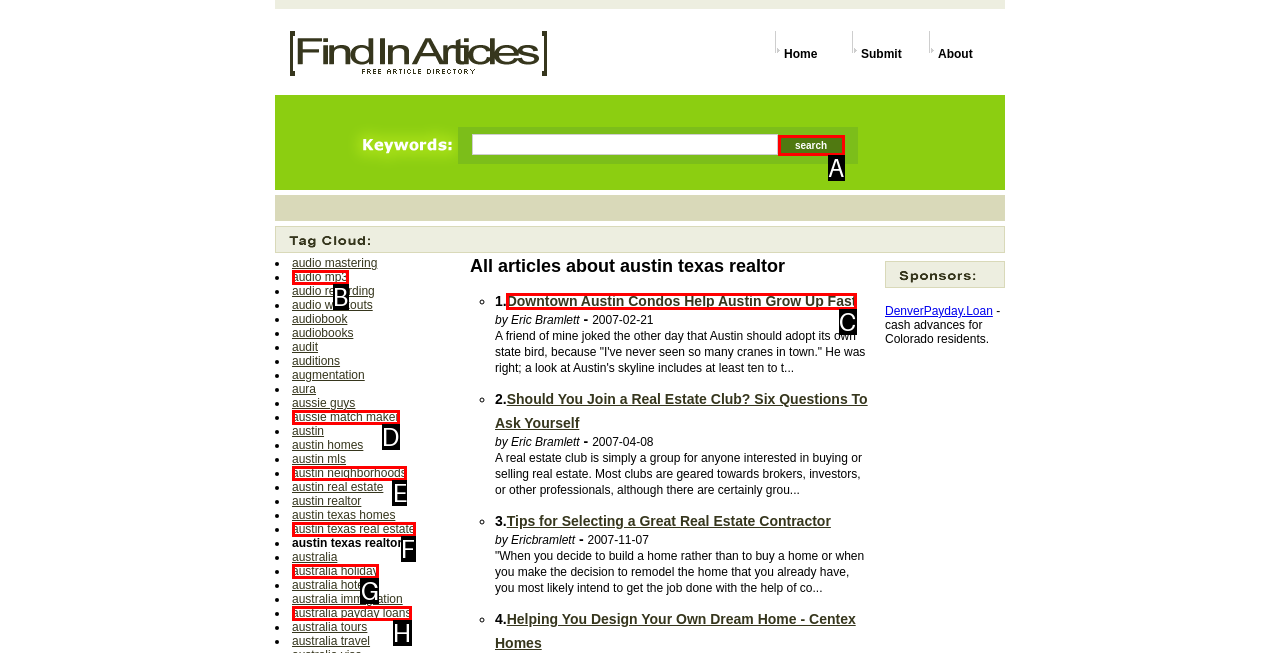Identify the HTML element that corresponds to the description: austin texas real estate Provide the letter of the correct option directly.

F